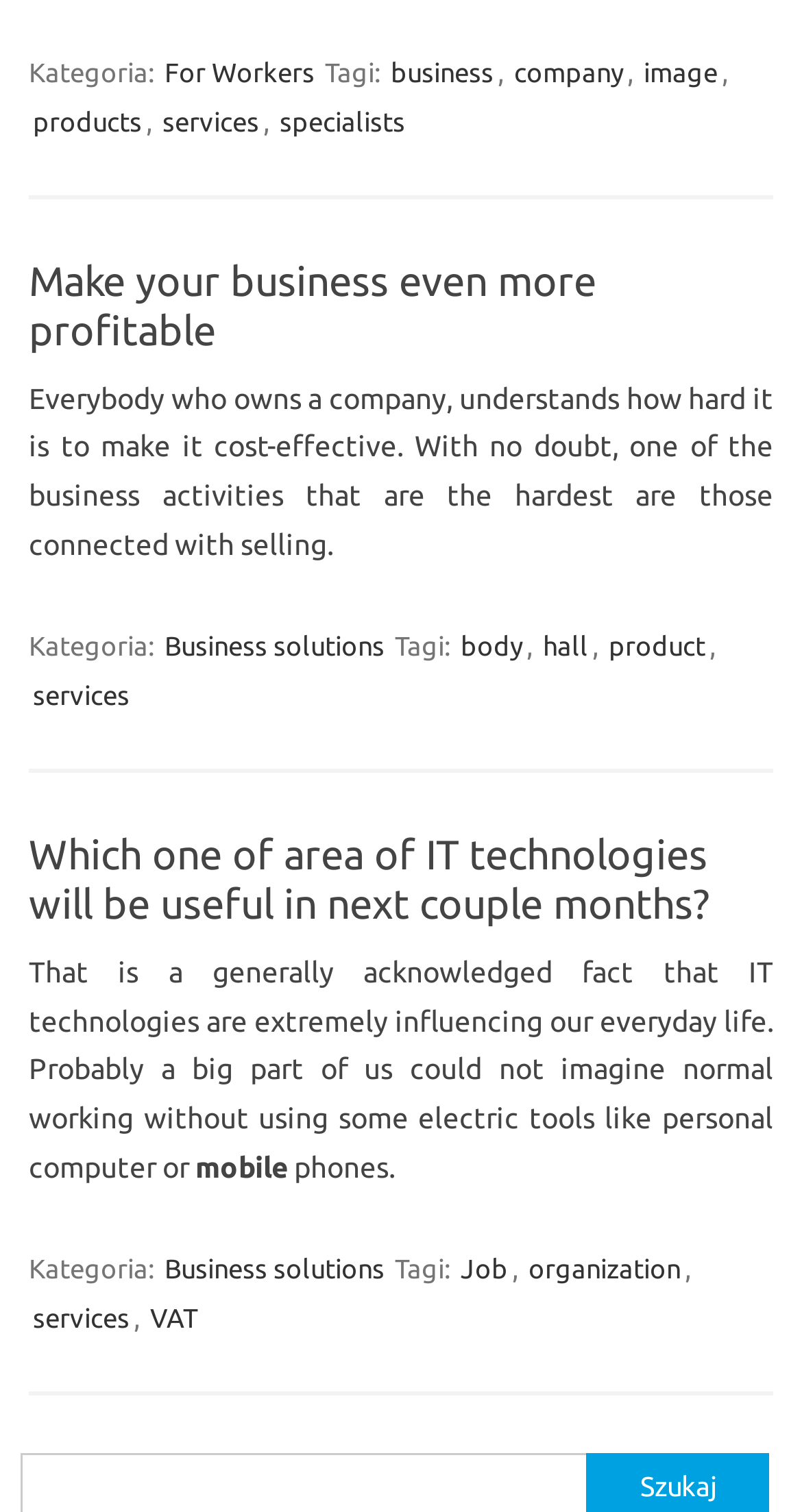Please determine the bounding box coordinates for the UI element described here. Use the format (top-left x, top-left y, bottom-right x, bottom-right y) with values bounded between 0 and 1: Business solutions

[0.2, 0.414, 0.485, 0.439]